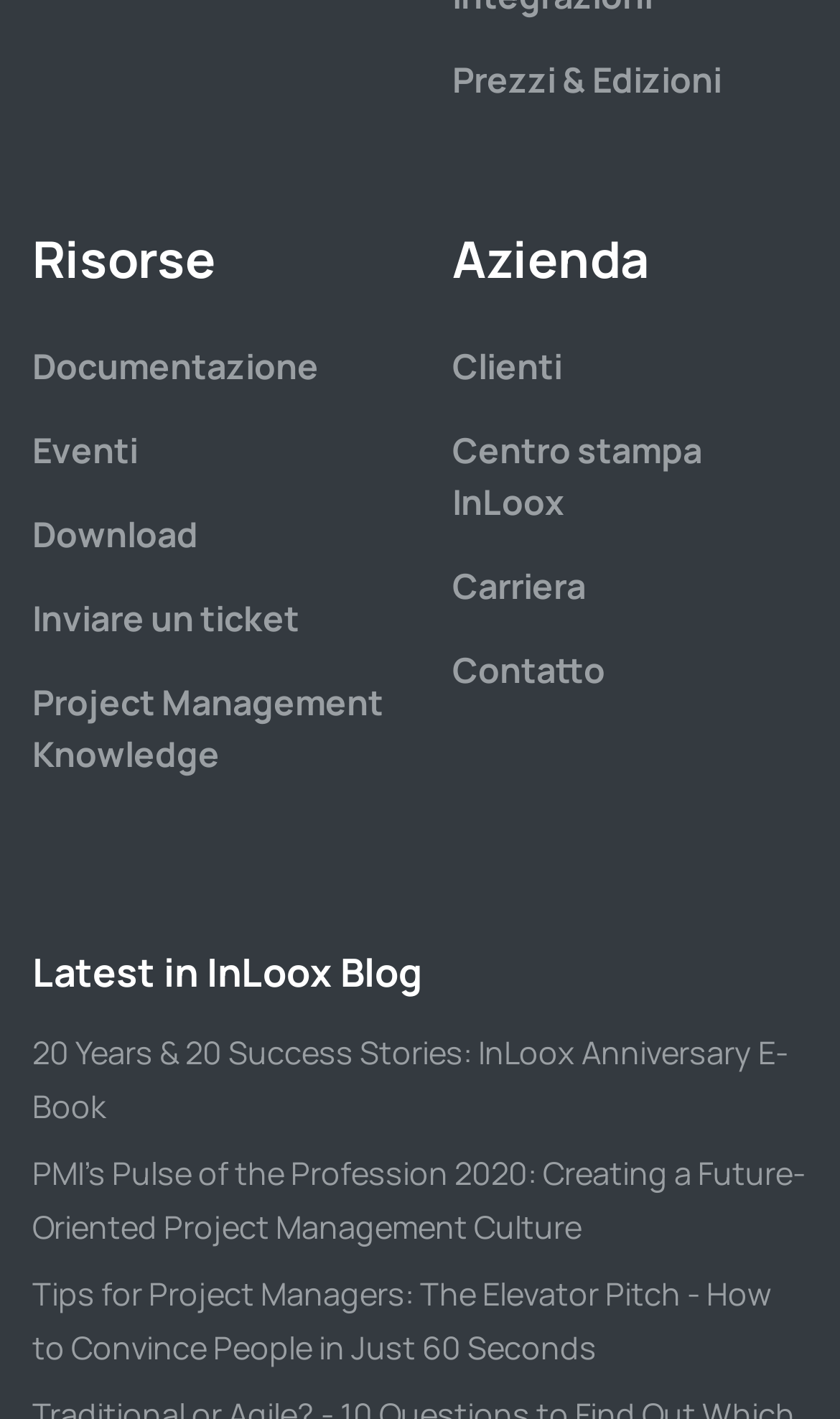What type of content is listed under 'Latest in InLoox Blog'?
Please provide a comprehensive and detailed answer to the question.

The section 'Latest in InLoox Blog' lists several links with descriptive text, suggesting that they are blog posts or articles related to project management and the InLoox platform.